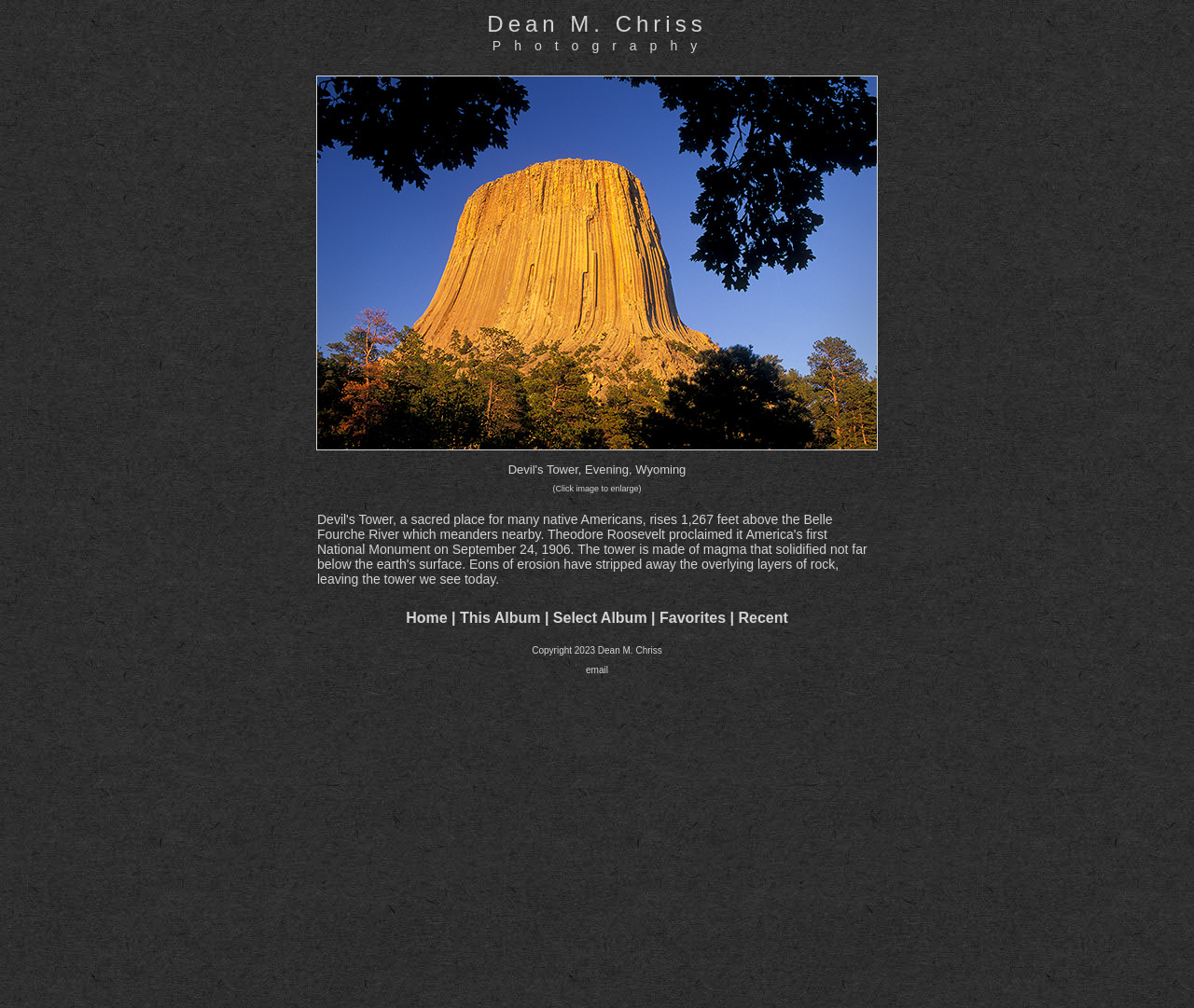Answer succinctly with a single word or phrase:
How many navigation links are there?

6